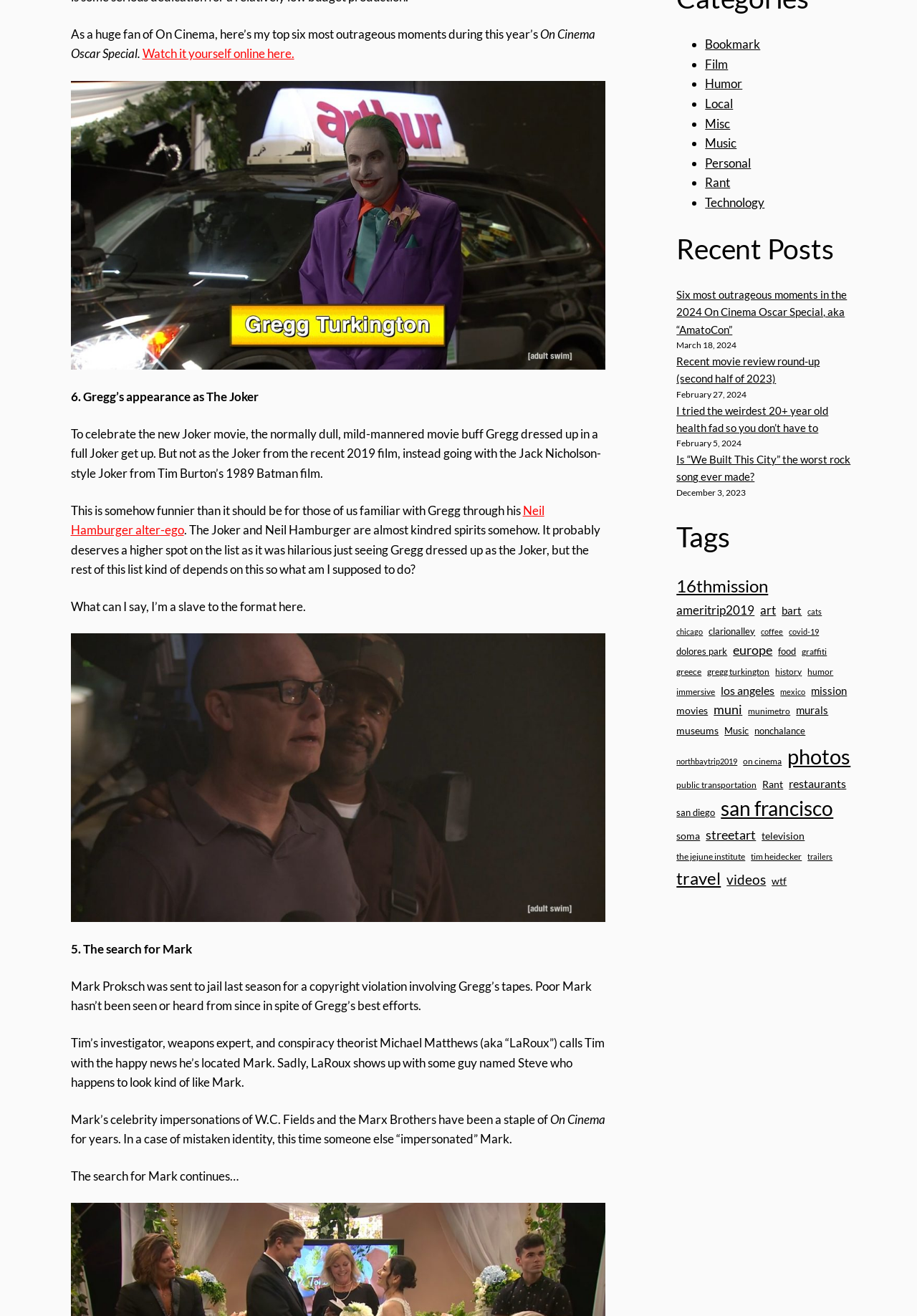Using the provided element description "16thmission", determine the bounding box coordinates of the UI element.

[0.738, 0.436, 0.838, 0.456]